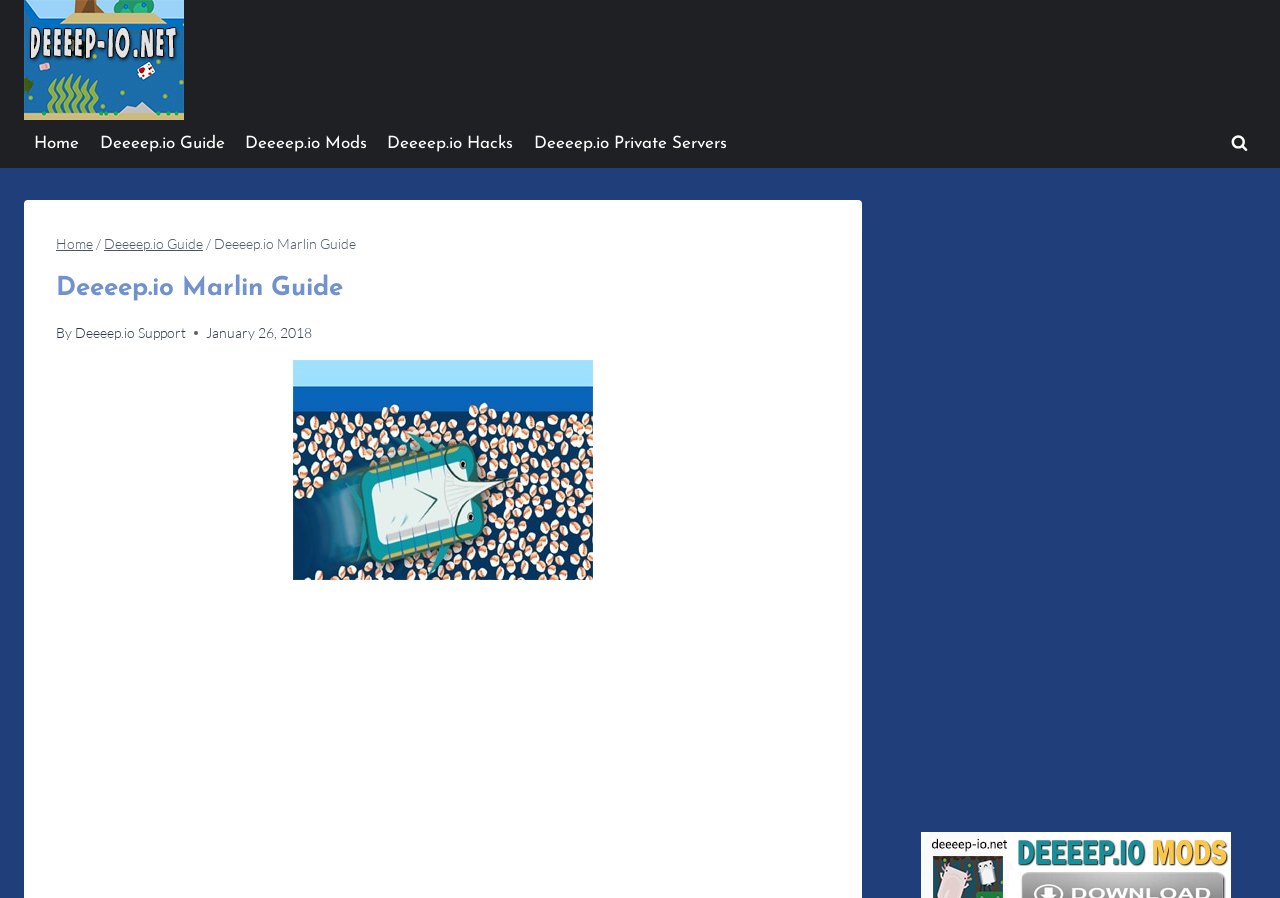Identify and extract the main heading of the webpage.

Deeeep.io Marlin Guide